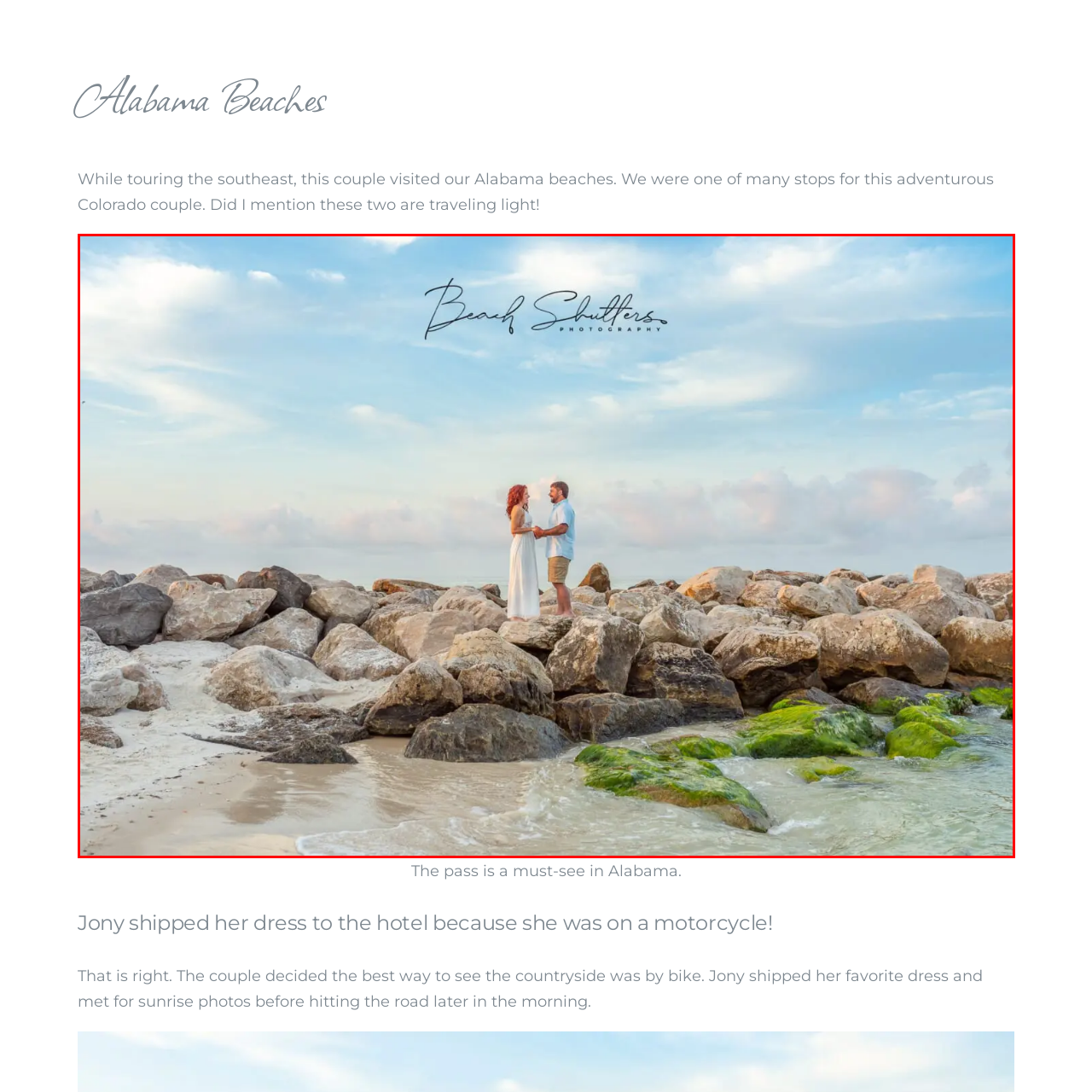Examine the image within the red boundary and respond with a single word or phrase to the question:
Where are the couple exploring?

The beaches of Alabama